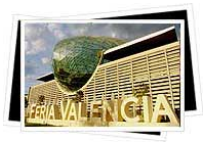Please reply with a single word or brief phrase to the question: 
What is the weather condition in the image?

partly cloudy